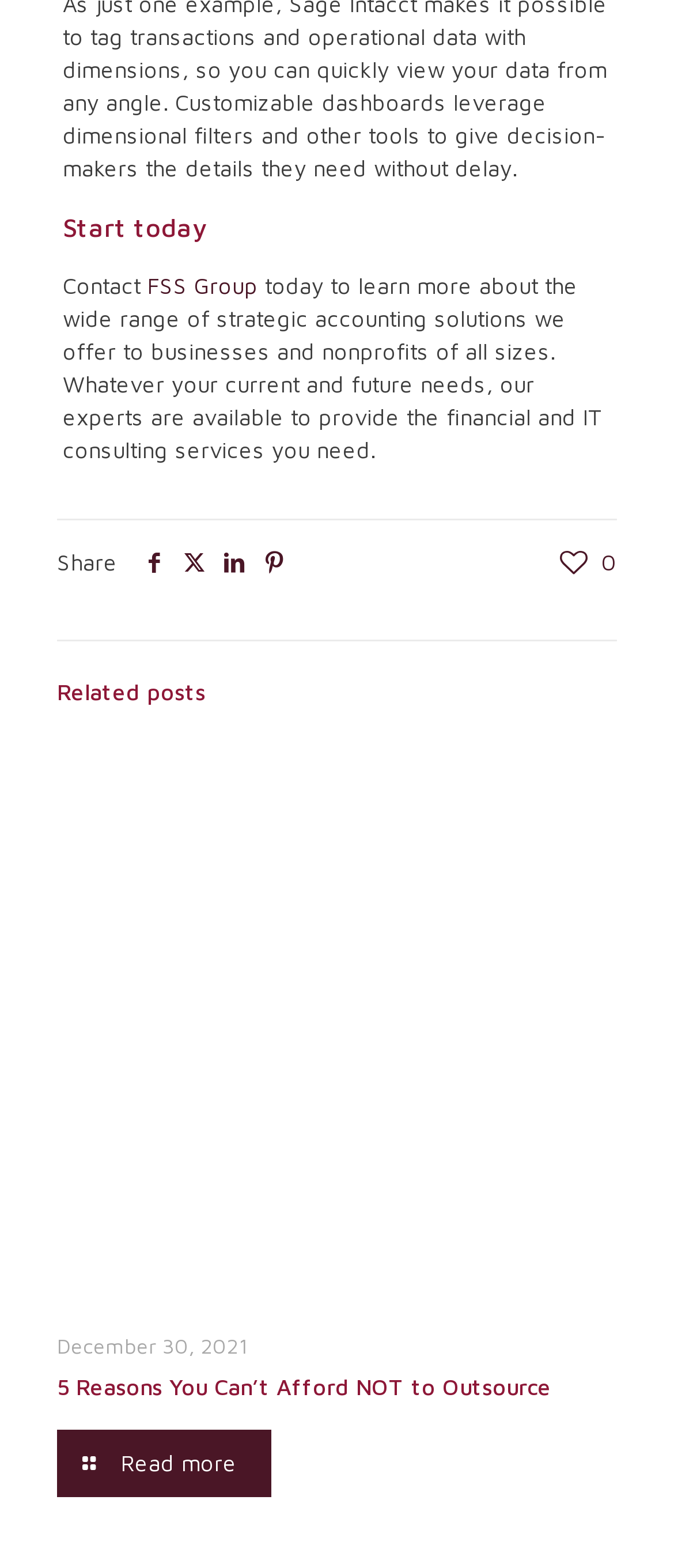How many links are there in the webpage? Observe the screenshot and provide a one-word or short phrase answer.

7